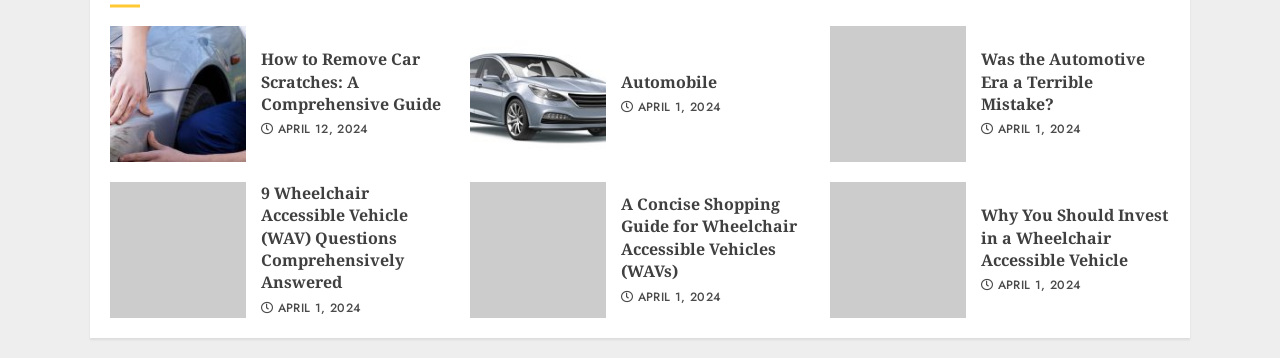Indicate the bounding box coordinates of the clickable region to achieve the following instruction: "Read the article about removing car scratches."

[0.086, 0.072, 0.192, 0.452]